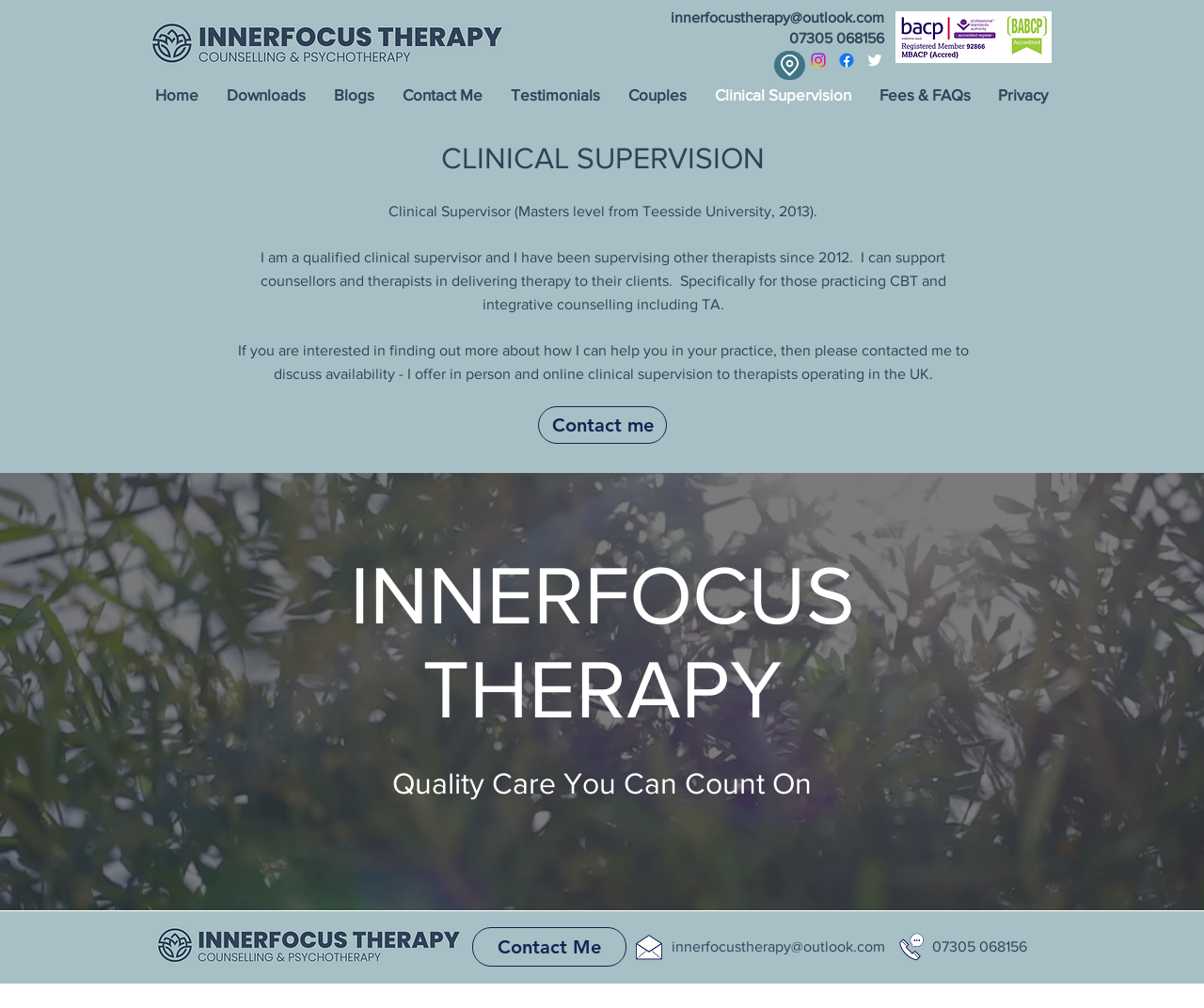Describe all the significant parts and information present on the webpage.

This webpage is about InnerFocus Therapy, a therapy and counseling service based in the Tyne and Wear area. At the top left corner, there is a logo and a navigation menu with links to different sections of the website, including Home, Downloads, Blogs, Contact Me, Testimonials, Couples, Clinical Supervision, Fees & FAQs, and Privacy.

Below the navigation menu, there is a section with the therapist's contact information, including an email address and a phone number. To the right of this section, there are social media links to Instagram, Facebook, and Twitter, each with its corresponding icon.

On the main content area, there is a heading that reads "CLINICAL SUPERVISION" and a brief introduction to the therapist's clinical supervision services. The therapist is a qualified clinical supervisor with a Master's degree from Teesside University and has been supervising other therapists since 2012. The text explains that the therapist can support counsellors and therapists in delivering therapy to their clients, specifically those practicing CBT and integrative counselling.

There is also a section that describes the therapist's supervision services, including in-person and online clinical supervision to therapists operating in the UK. A "Contact me" link is provided for those interested in learning more about the therapist's services.

Further down the page, there is a heading that reads "INNERFOCUS THERAPY" and a subheading that reads "Quality Care You Can Count On". This section appears to be a welcome message or an introduction to the therapy service.

At the bottom of the page, there is a footer section with the therapist's contact information again, including an email address and a phone number, as well as a link to the Contact Me page. There are also two images, but they do not have descriptive text.